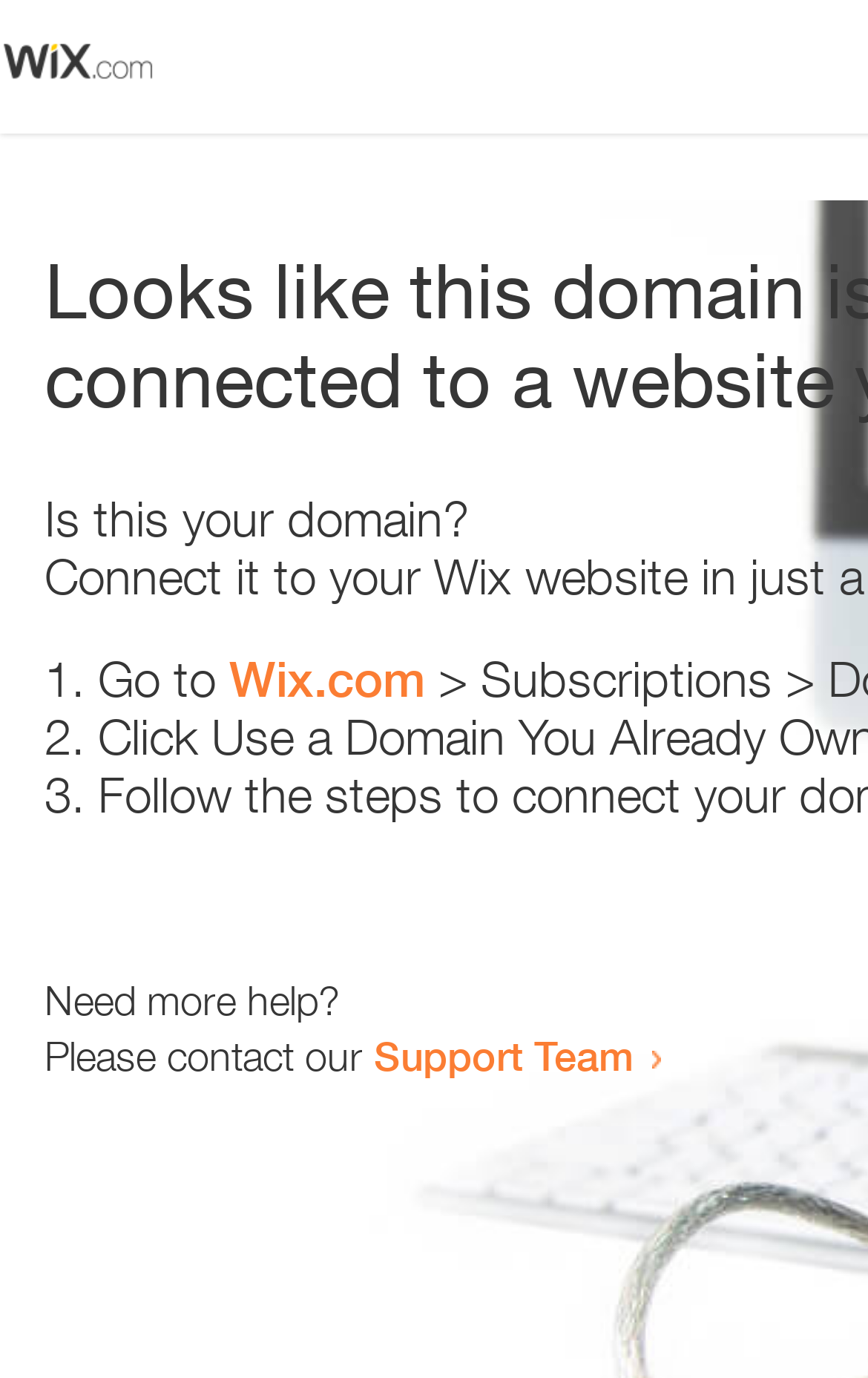Describe every aspect of the webpage in a detailed manner.

The webpage appears to be an error page, with a small image at the top left corner. Below the image, there is a question "Is this your domain?" in the middle of the page. 

To the right of the question, there is a numbered list with three items. The first item starts with "1." and suggests going to "Wix.com". The second item starts with "2." and the third item starts with "3.", but their contents are not specified. 

At the bottom of the page, there is a section that offers help. It starts with the question "Need more help?" and then provides a sentence "Please contact our" followed by a link to the "Support Team".